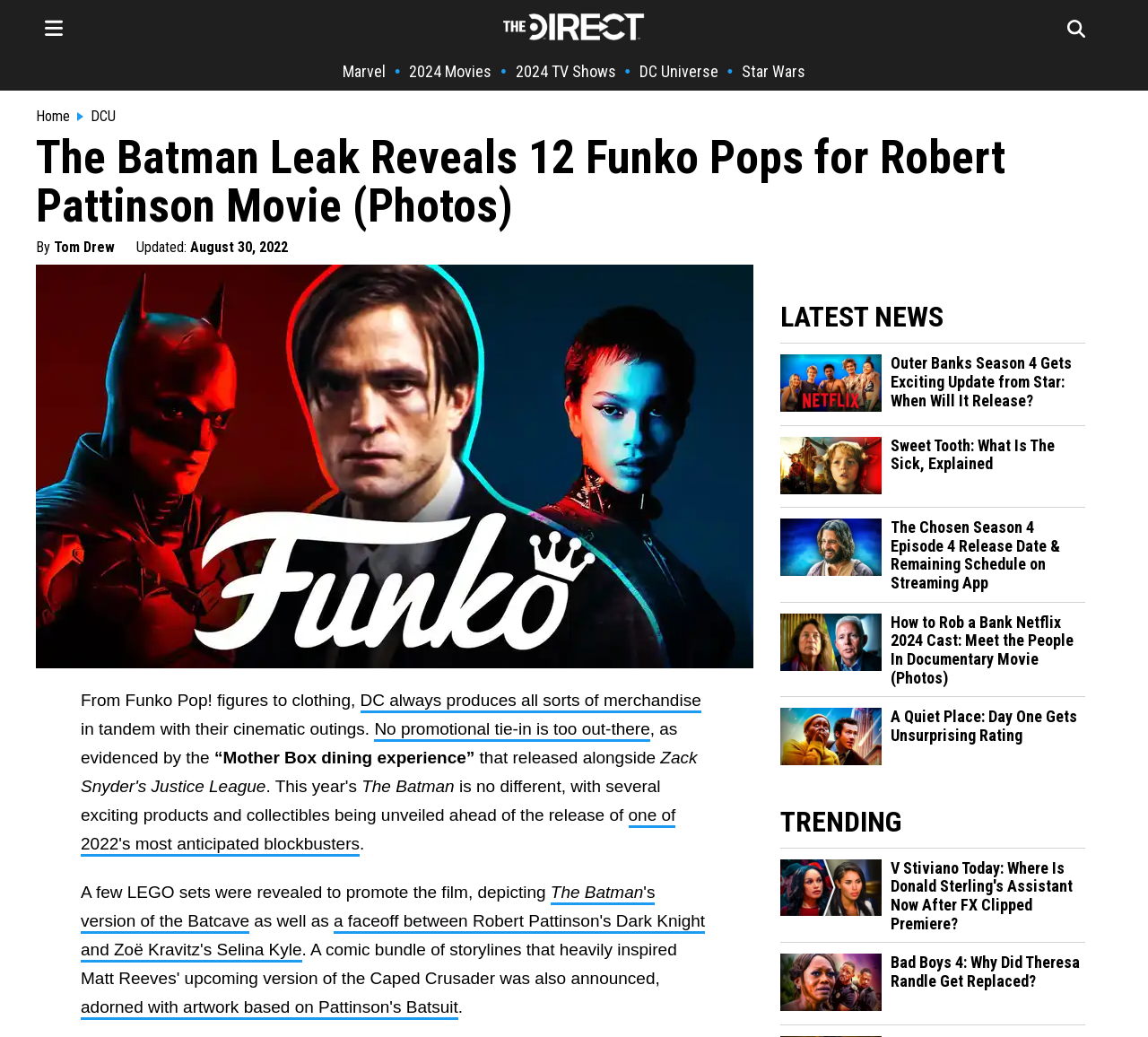Please identify the bounding box coordinates of the clickable region that I should interact with to perform the following instruction: "Learn more about the DC Universe". The coordinates should be expressed as four float numbers between 0 and 1, i.e., [left, top, right, bottom].

[0.557, 0.06, 0.626, 0.078]